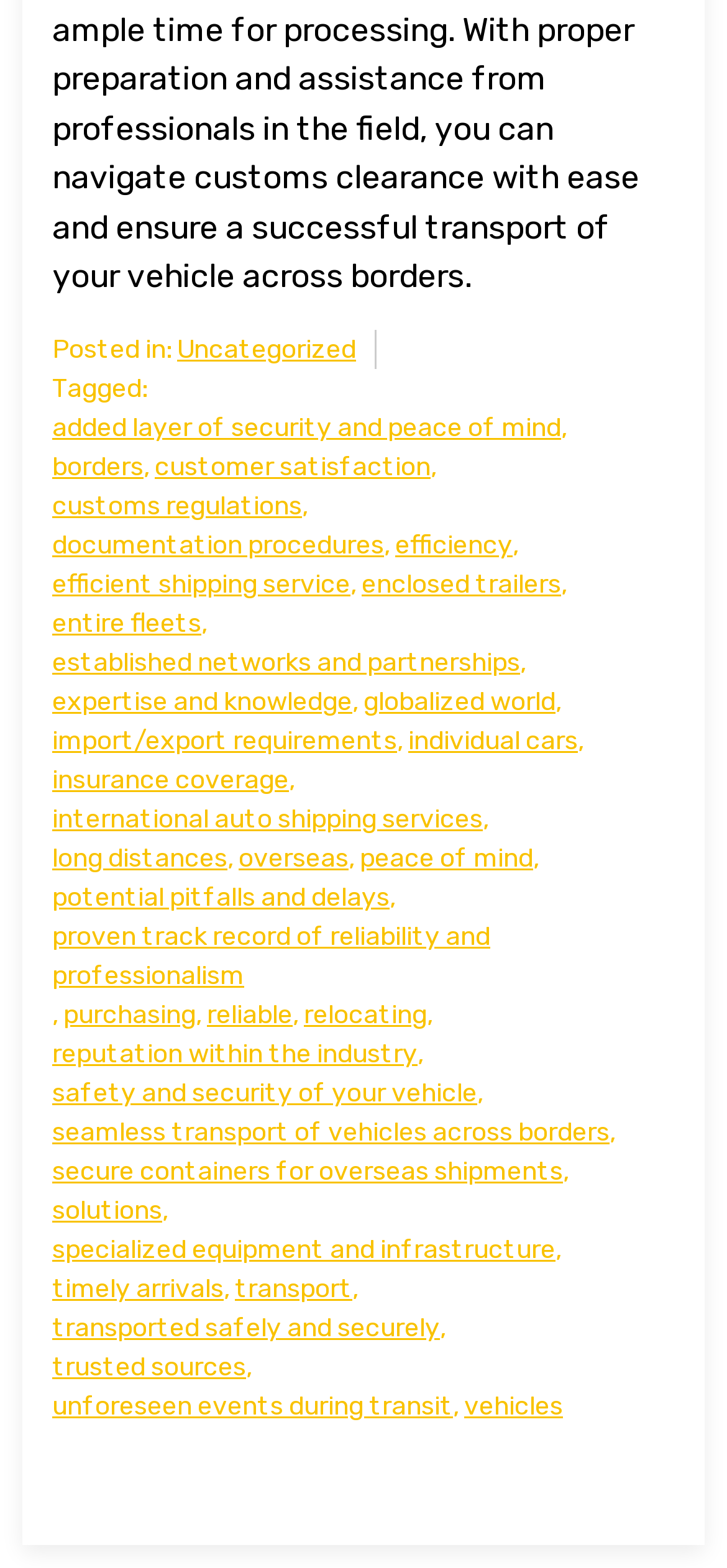What is the position of the 'customer satisfaction' tag?
Answer the question with just one word or phrase using the image.

above 'customs regulations'